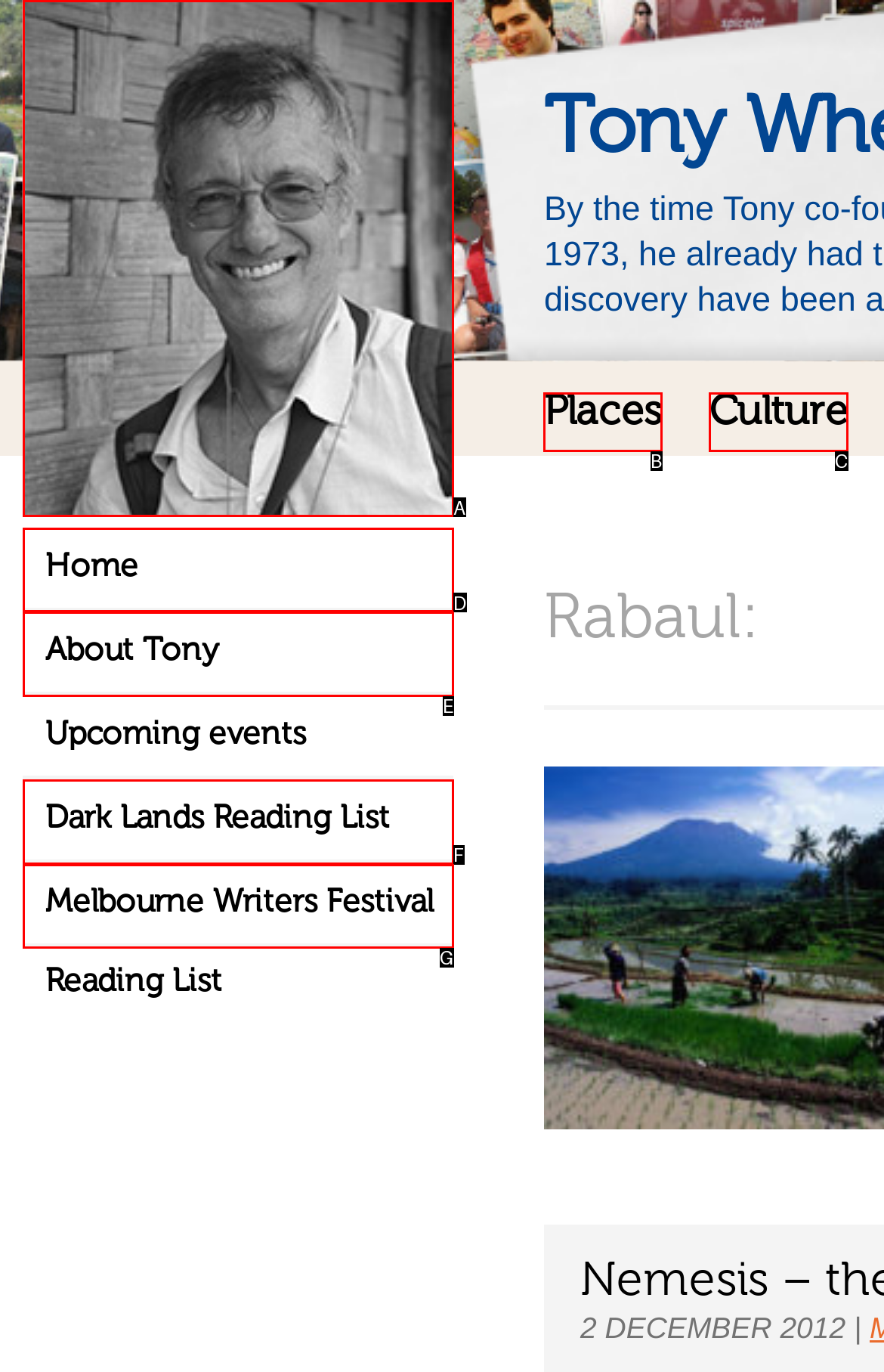Determine the HTML element that best aligns with the description: Melbourne Writers Festival Reading List
Answer with the appropriate letter from the listed options.

G